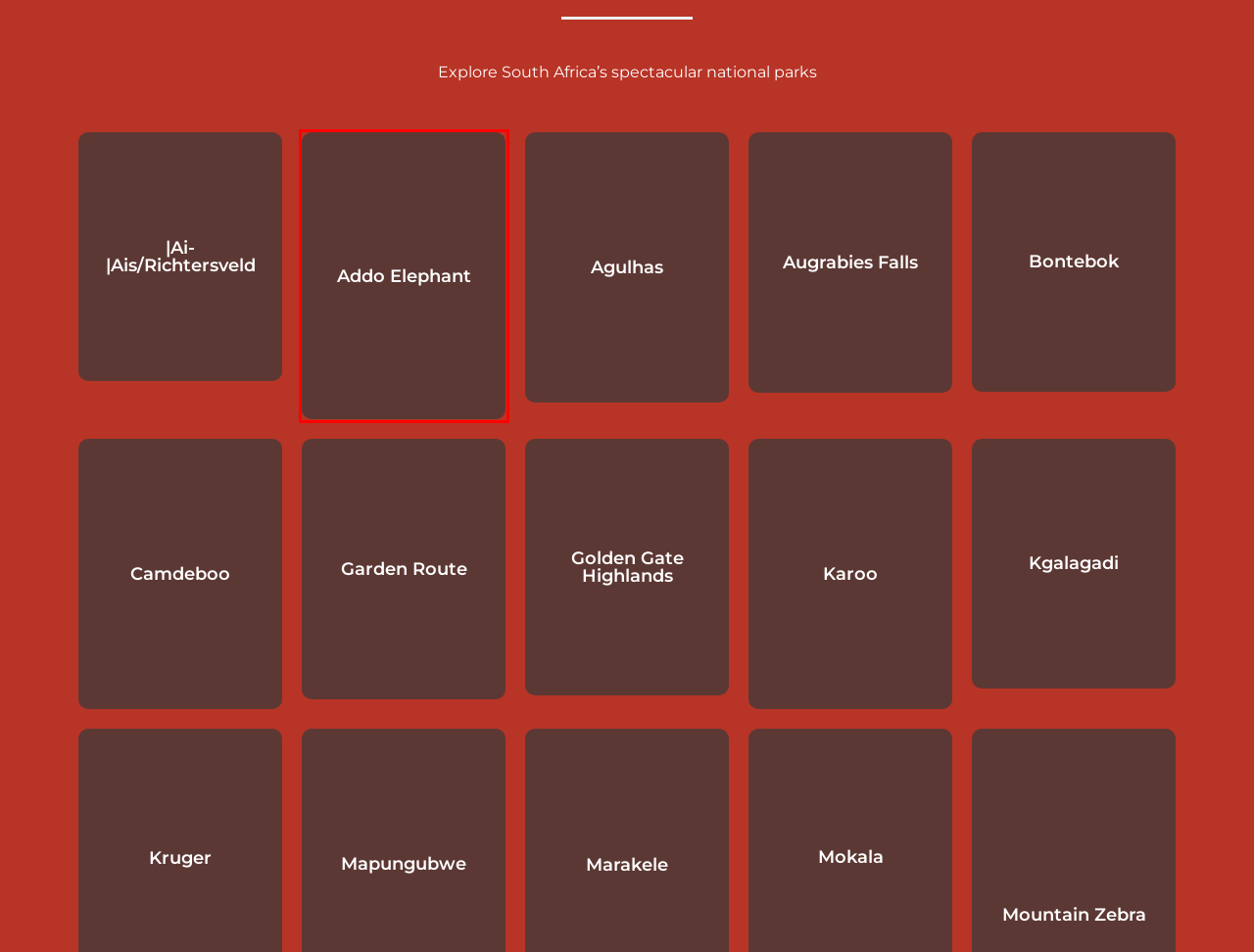With the provided screenshot showing a webpage and a red bounding box, determine which webpage description best fits the new page that appears after clicking the element inside the red box. Here are the options:
A. Addo Elephant - National Parks Explorer
B. Garden Route - National Parks Explorer
C. |Ai-|Ais/Richtersveld - National Parks Explorer
D. Agulhas - National Parks Explorer
E. Golden Gate Highlands - National Parks Explorer
F. Augrabies Falls - National Parks Explorer
G. Karoo - National Parks Explorer
H. Bontebok - National Parks Explorer

A